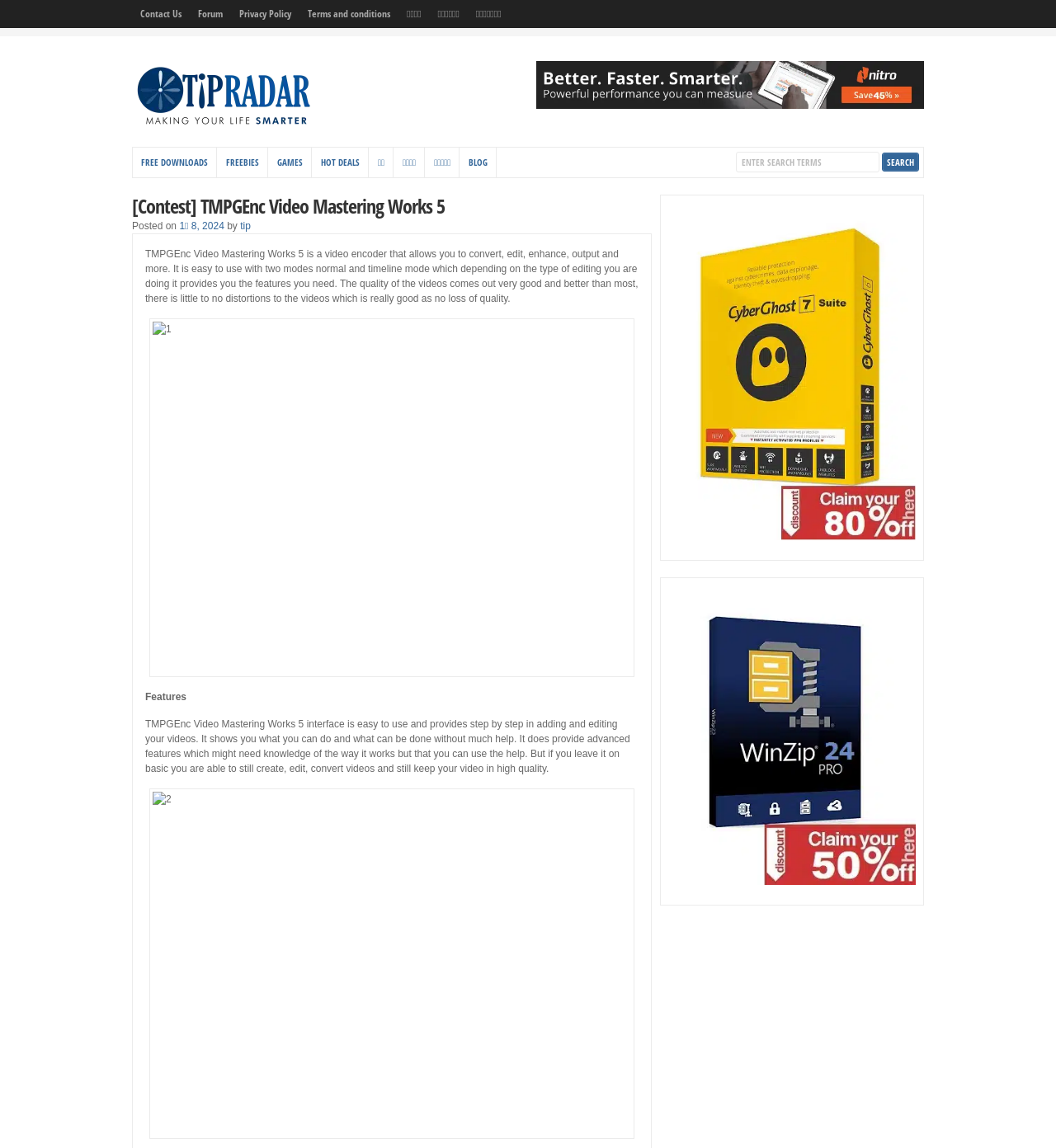Locate the bounding box of the UI element with the following description: "대밤".

[0.35, 0.129, 0.373, 0.154]